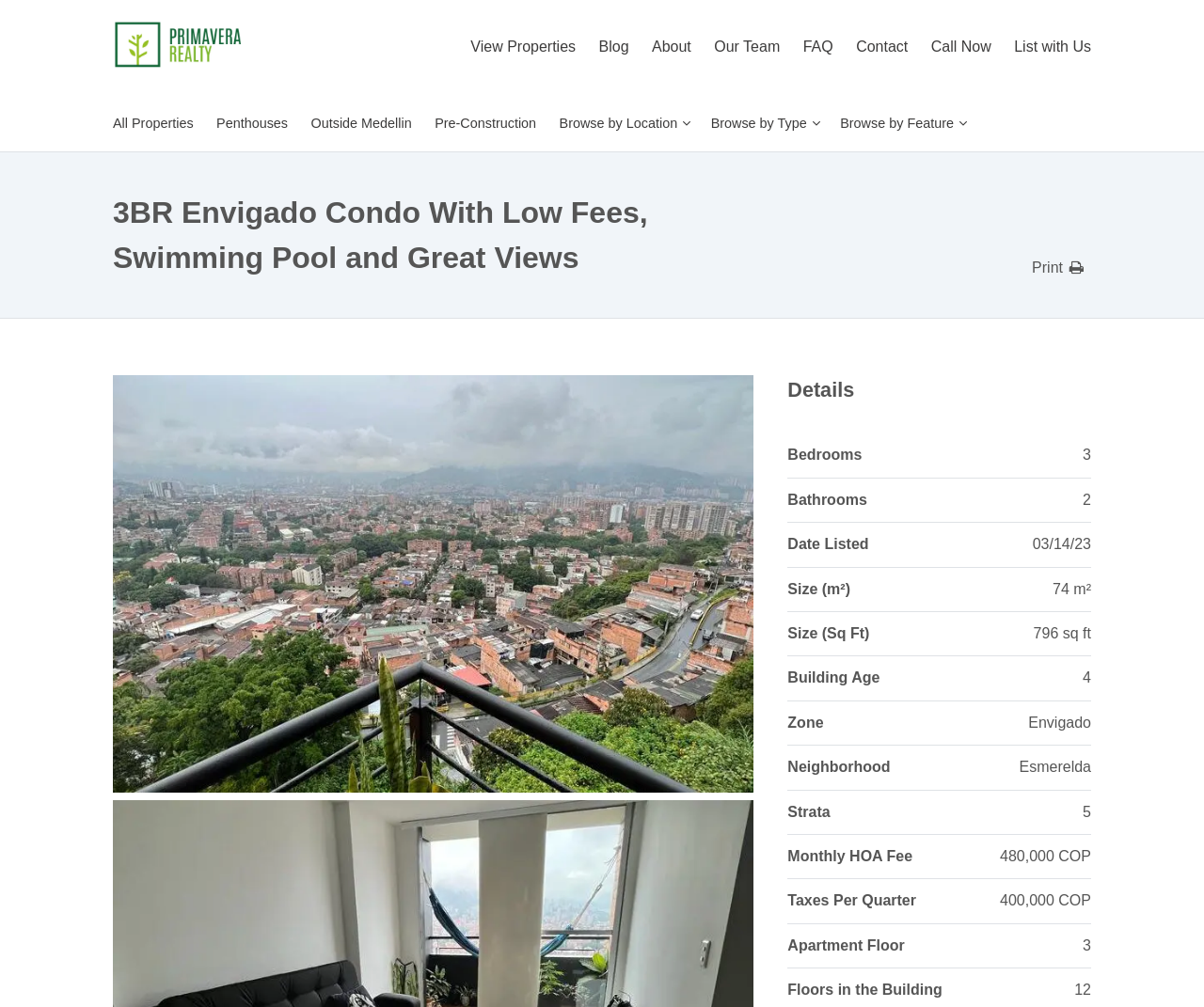Please determine the bounding box coordinates of the area that needs to be clicked to complete this task: 'Browse properties by location'. The coordinates must be four float numbers between 0 and 1, formatted as [left, top, right, bottom].

[0.457, 0.094, 0.579, 0.15]